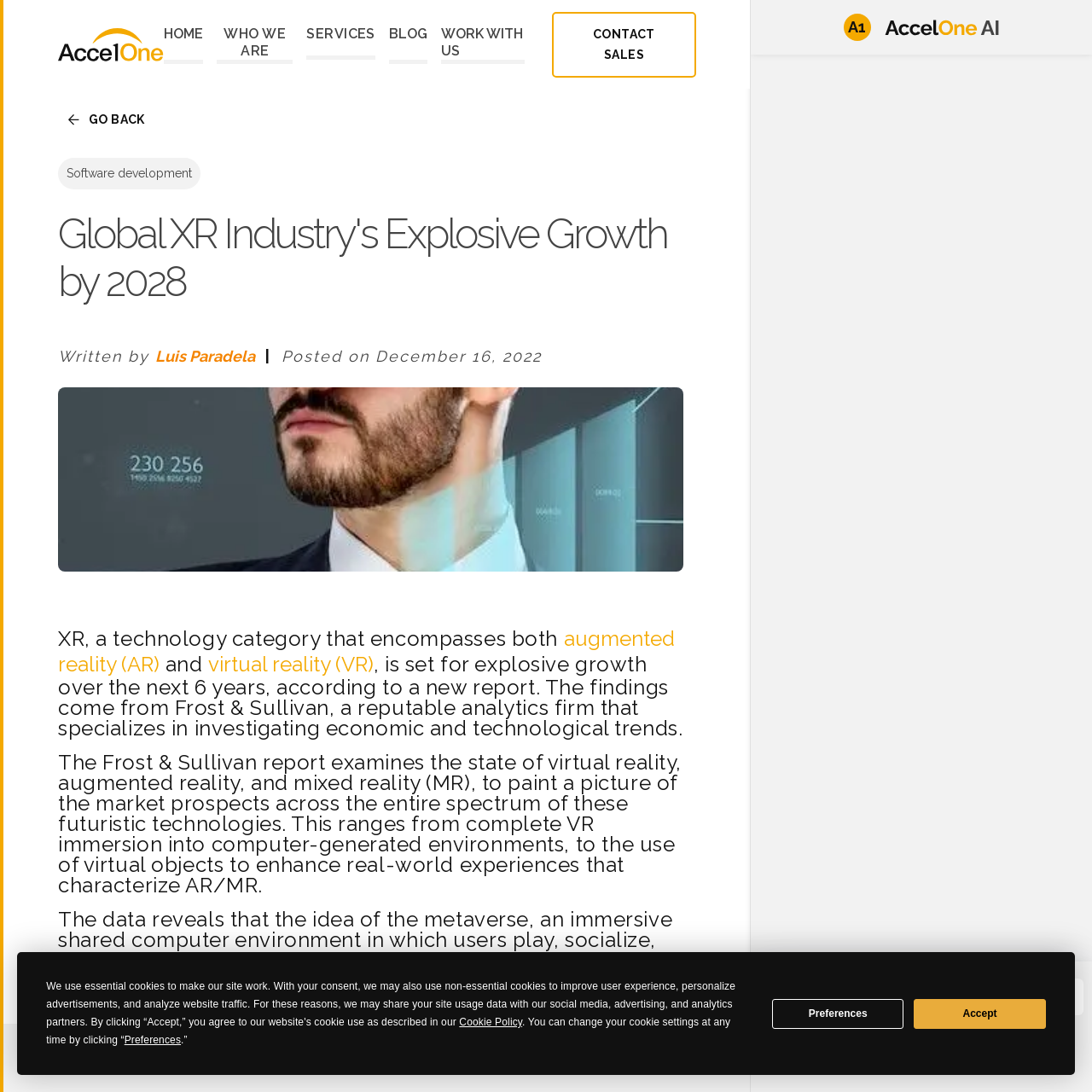From the screenshot, find the bounding box of the UI element matching this description: "Accept". Supply the bounding box coordinates in the form [left, top, right, bottom], each a float between 0 and 1.

[0.837, 0.914, 0.958, 0.942]